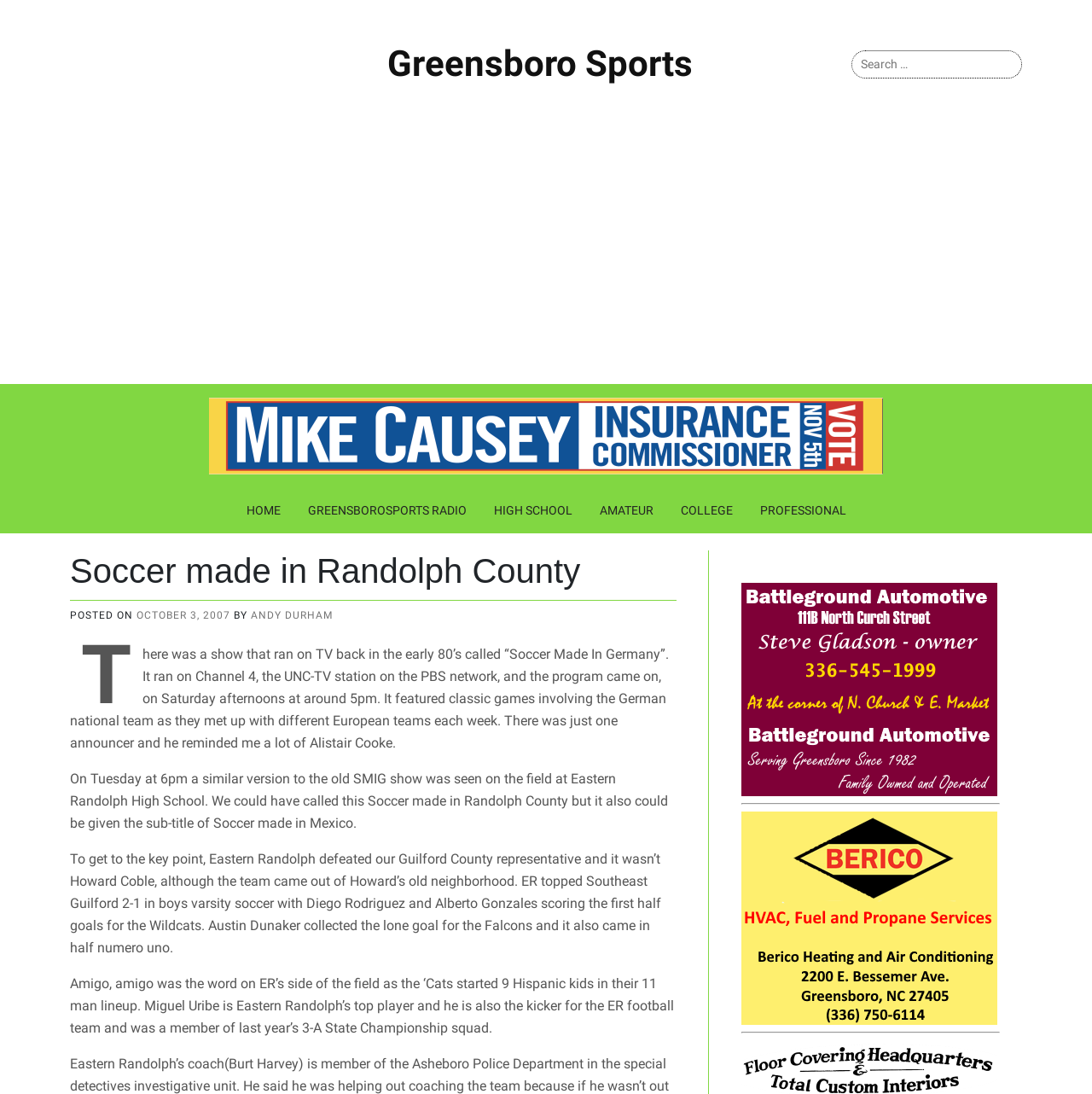Please find the bounding box coordinates of the element that must be clicked to perform the given instruction: "Read more about Causey for NC Insurance Commissioner". The coordinates should be four float numbers from 0 to 1, i.e., [left, top, right, bottom].

[0.064, 0.351, 0.936, 0.446]